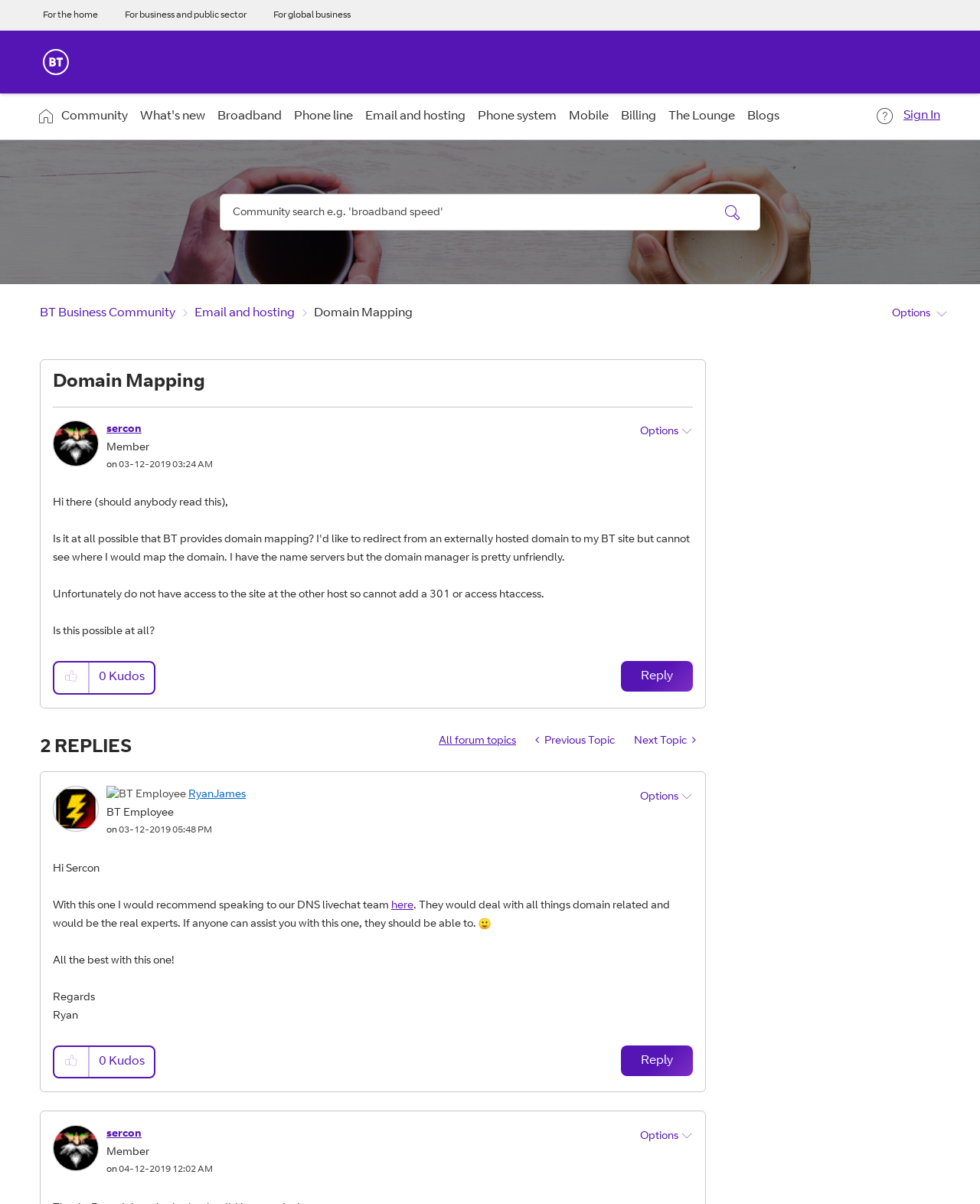Provide the bounding box coordinates in the format (top-left x, top-left y, bottom-right x, bottom-right y). All values are floating point numbers between 0 and 1. Determine the bounding box coordinate of the UI element described as: The Lounge

[0.676, 0.078, 0.756, 0.116]